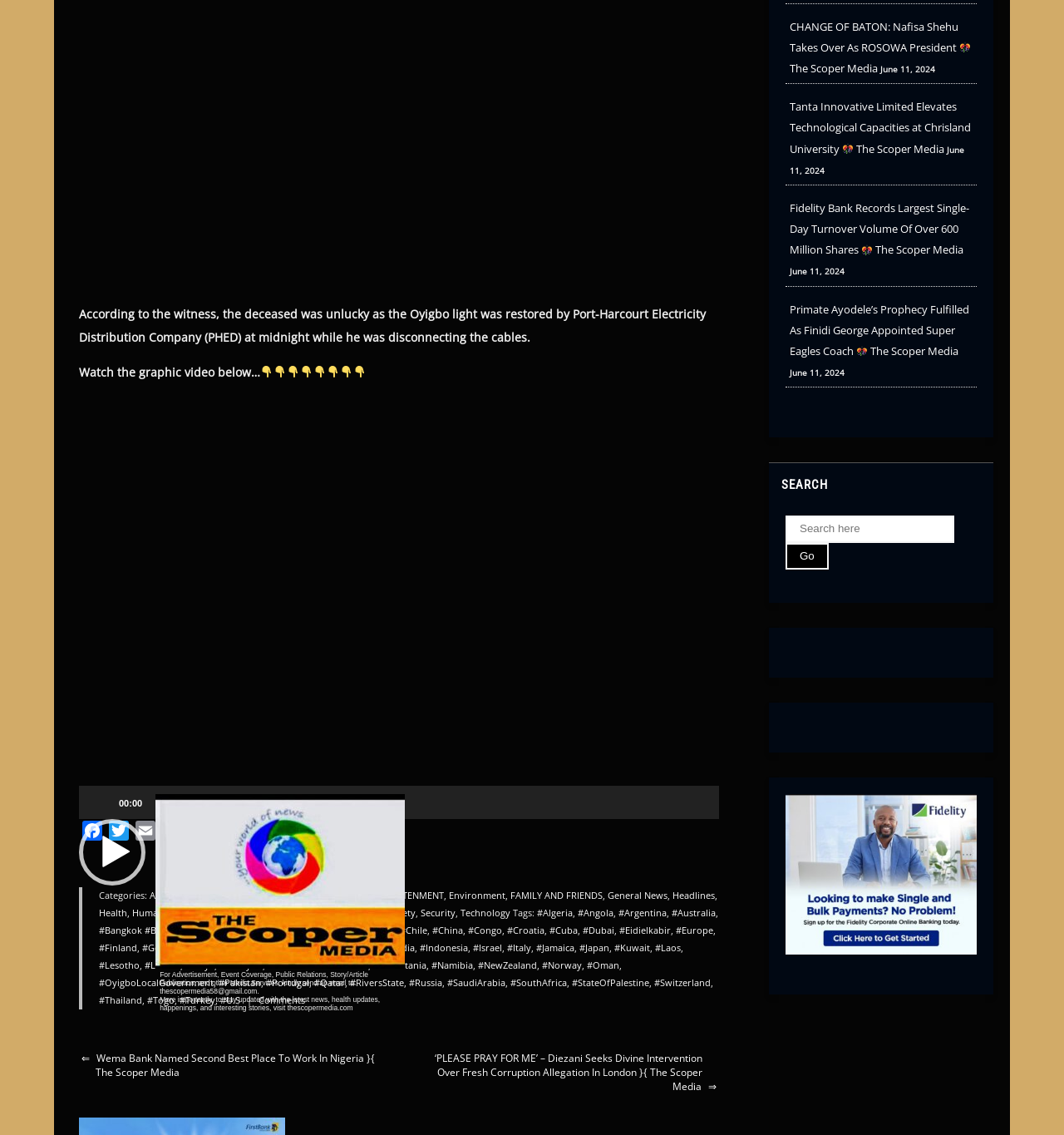Identify the bounding box coordinates of the clickable section necessary to follow the following instruction: "Play the video". The coordinates should be presented as four float numbers from 0 to 1, i.e., [left, top, right, bottom].

[0.074, 0.721, 0.137, 0.78]